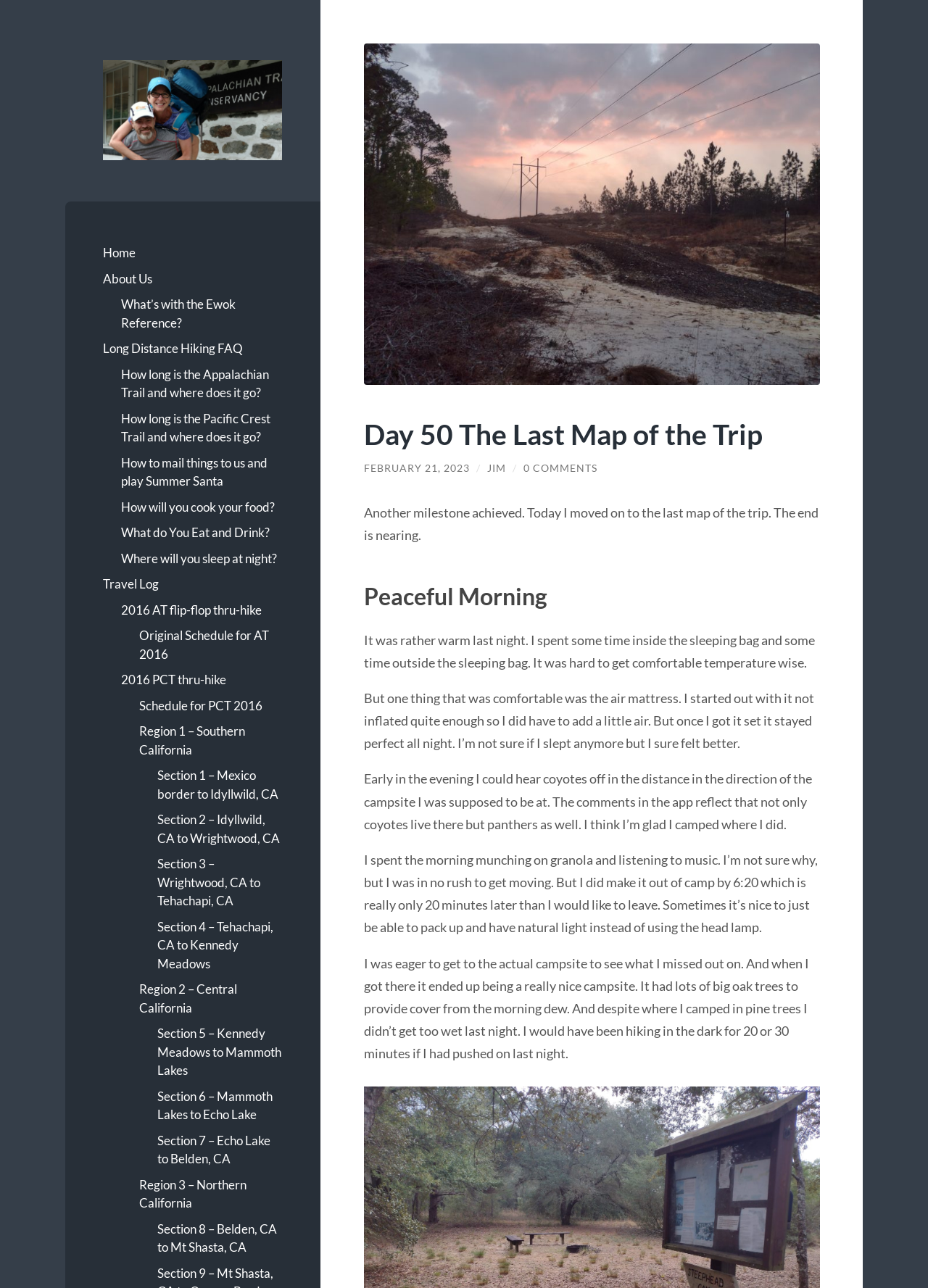Carefully examine the image and provide an in-depth answer to the question: What is the name of the trail?

The name of the trail can be found in the link 'Ewok The Trail' at the top of the webpage, which suggests that the webpage is related to a hiking trip on this trail.